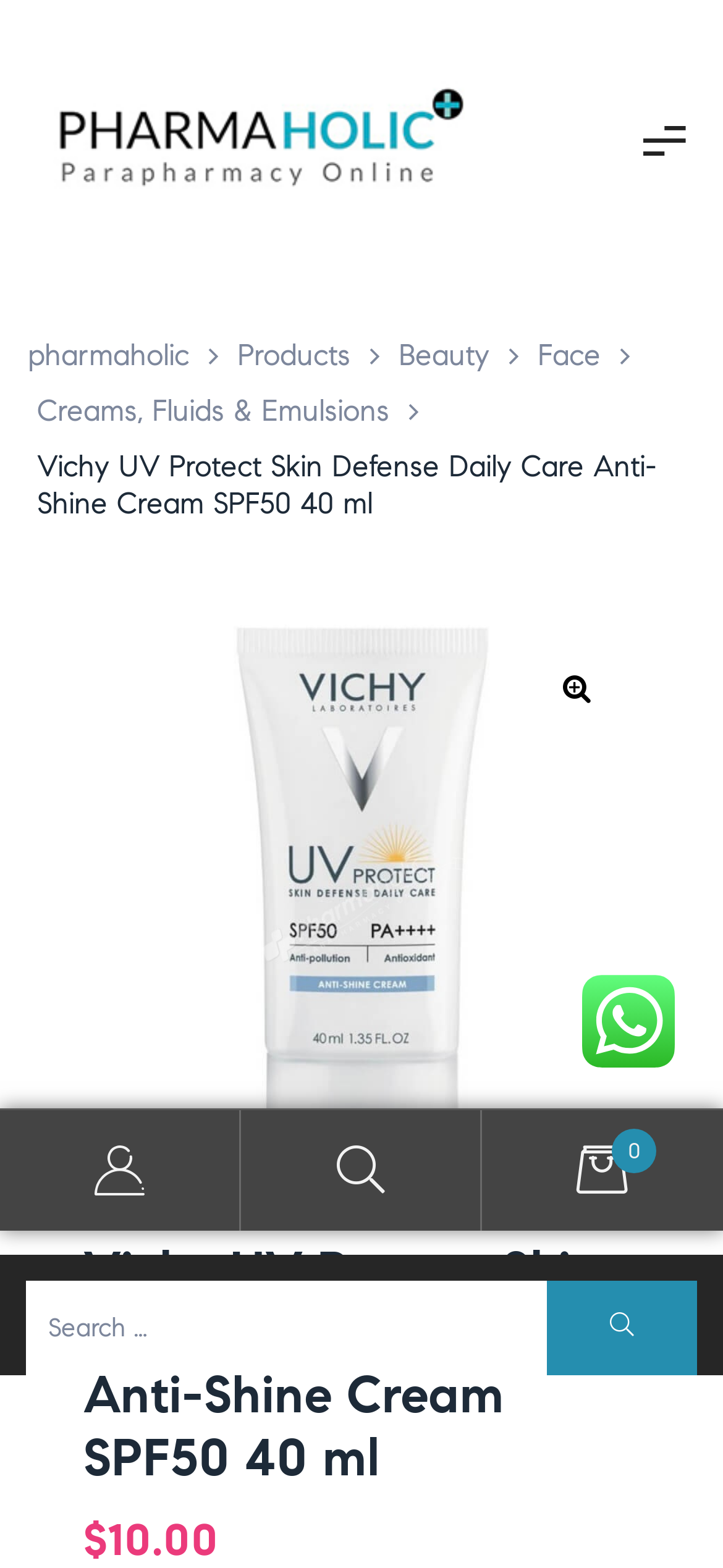Determine the bounding box coordinates of the region that needs to be clicked to achieve the task: "View product details of Vichy UV Protect Skin Defense Daily Care Anti-Shine Cream".

[0.115, 0.398, 0.885, 0.753]